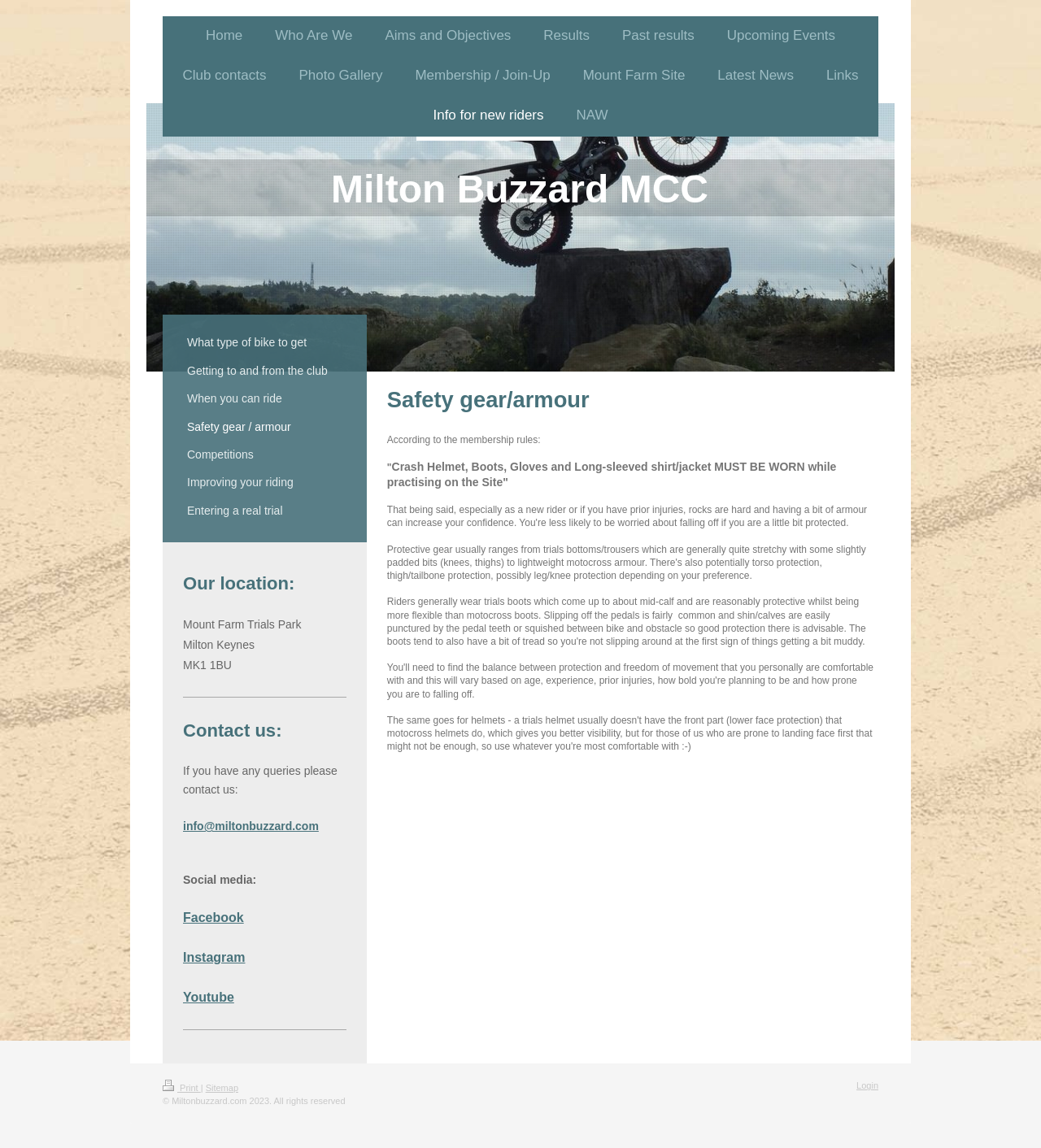Produce an extensive caption that describes everything on the webpage.

This webpage is about the Milton Buzzard Motorcycle Club, specifically focusing on safety gear and armor. At the top, there is a navigation menu with links to various sections of the website, including "Home", "Who Are We", "Aims and Objectives", and more. Below the navigation menu, there is a large image that spans most of the width of the page.

On the left side of the page, there is a section with a heading "Safety gear/armour" that provides information on the required safety gear for practicing on the site, including crash helmets, boots, gloves, and long-sleeved shirts or jackets. Below this section, there are links to related topics, such as "What type of bike to get", "Getting to and from the club", and "Improving your riding".

On the right side of the page, there is a section with a heading "Our location:" that provides the address of the Mount Farm Trials Park in Milton Keynes. Below this section, there is a "Contact us:" section with a link to send an email to the club and links to their social media profiles.

At the bottom of the page, there are links to "Print" and "Sitemap", as well as a copyright notice and a link to "Login".